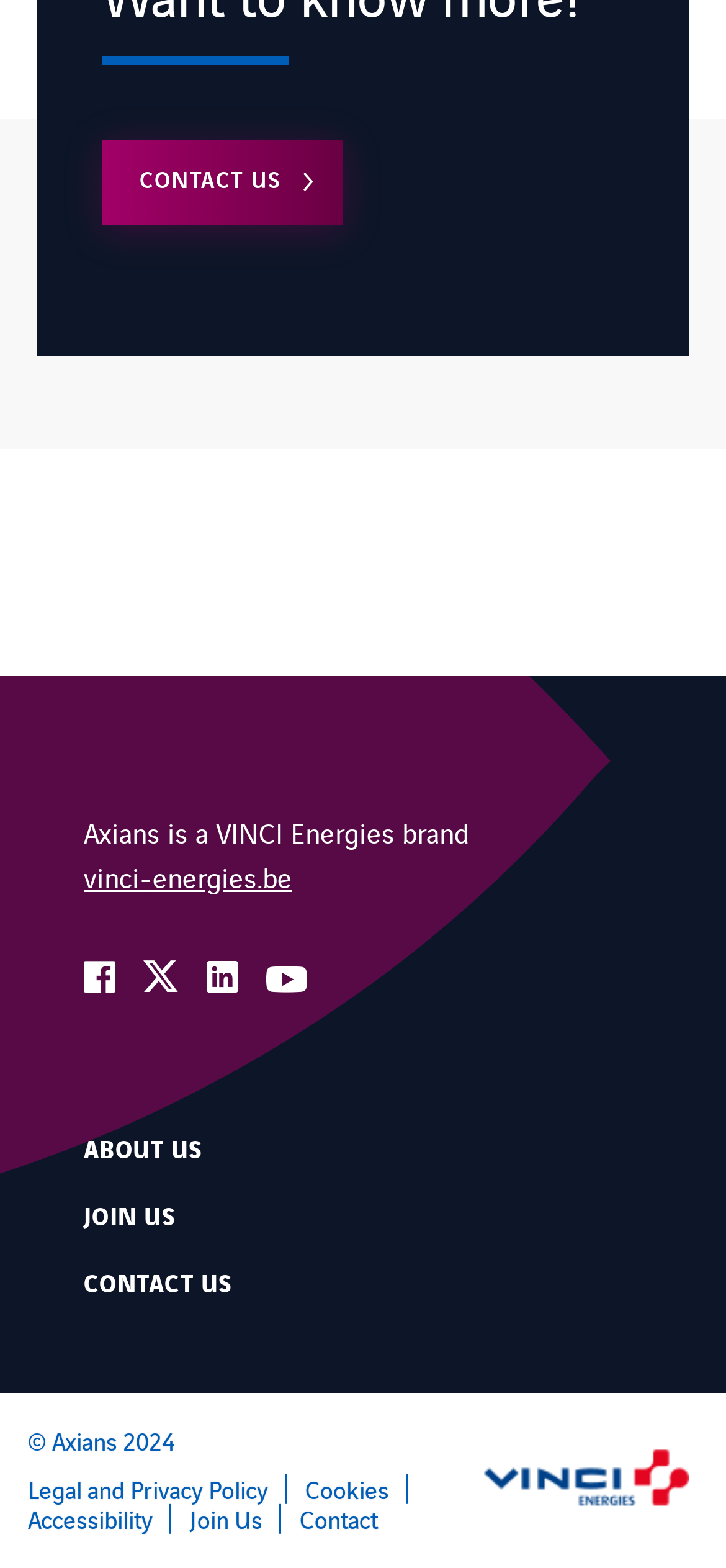Answer succinctly with a single word or phrase:
What is the last link on the webpage?

Contact